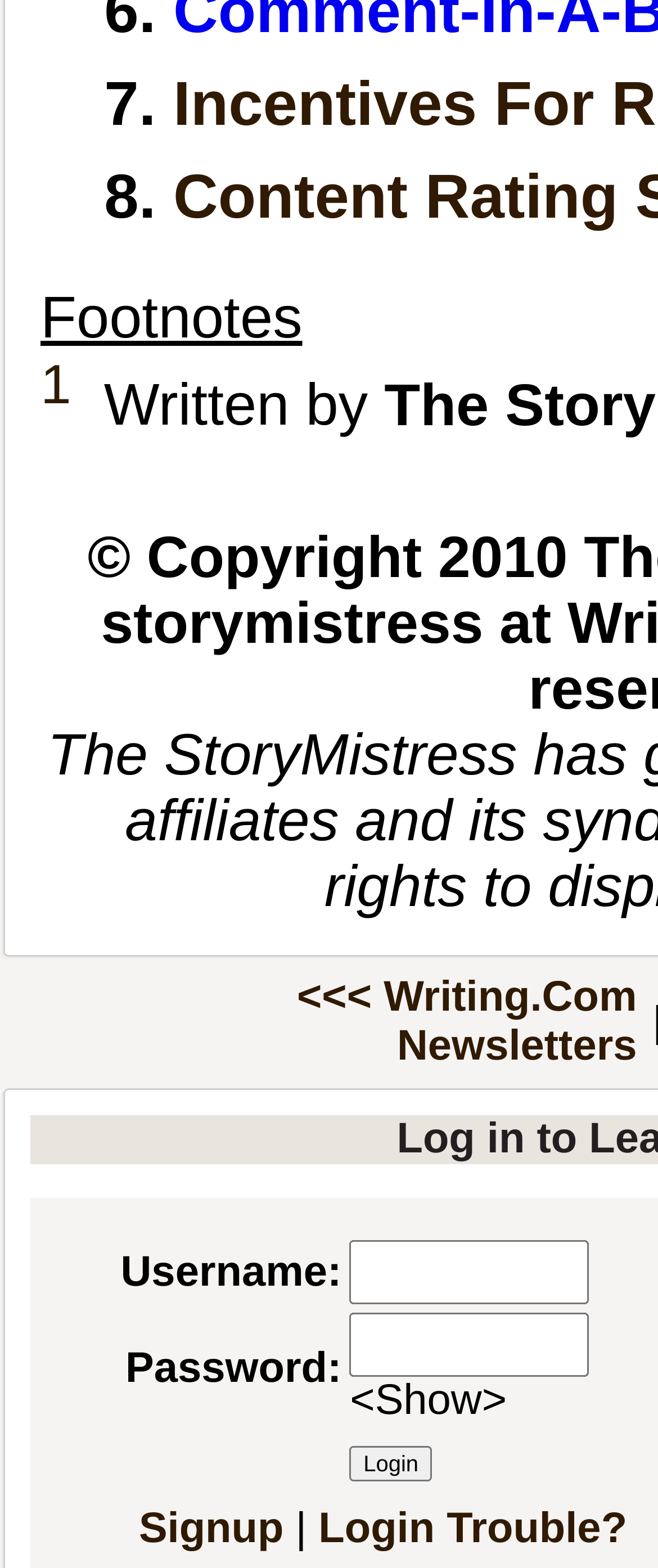Determine the bounding box coordinates for the area that should be clicked to carry out the following instruction: "Check the Privacy policy".

None